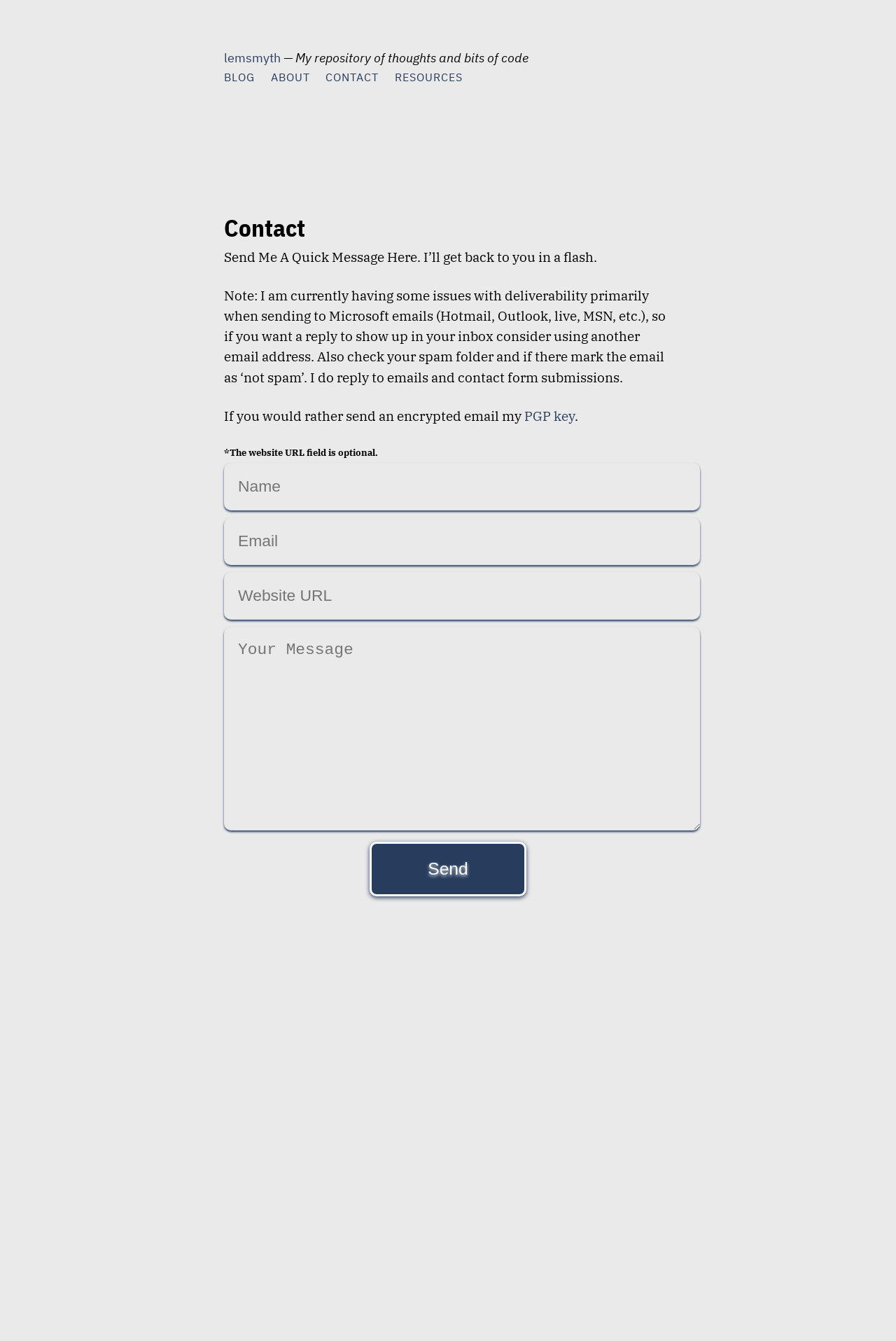Determine the bounding box coordinates of the section to be clicked to follow the instruction: "Enter your email address in the 'Your best contact email address!' field". The coordinates should be given as four float numbers between 0 and 1, formatted as [left, top, right, bottom].

[0.25, 0.386, 0.781, 0.421]